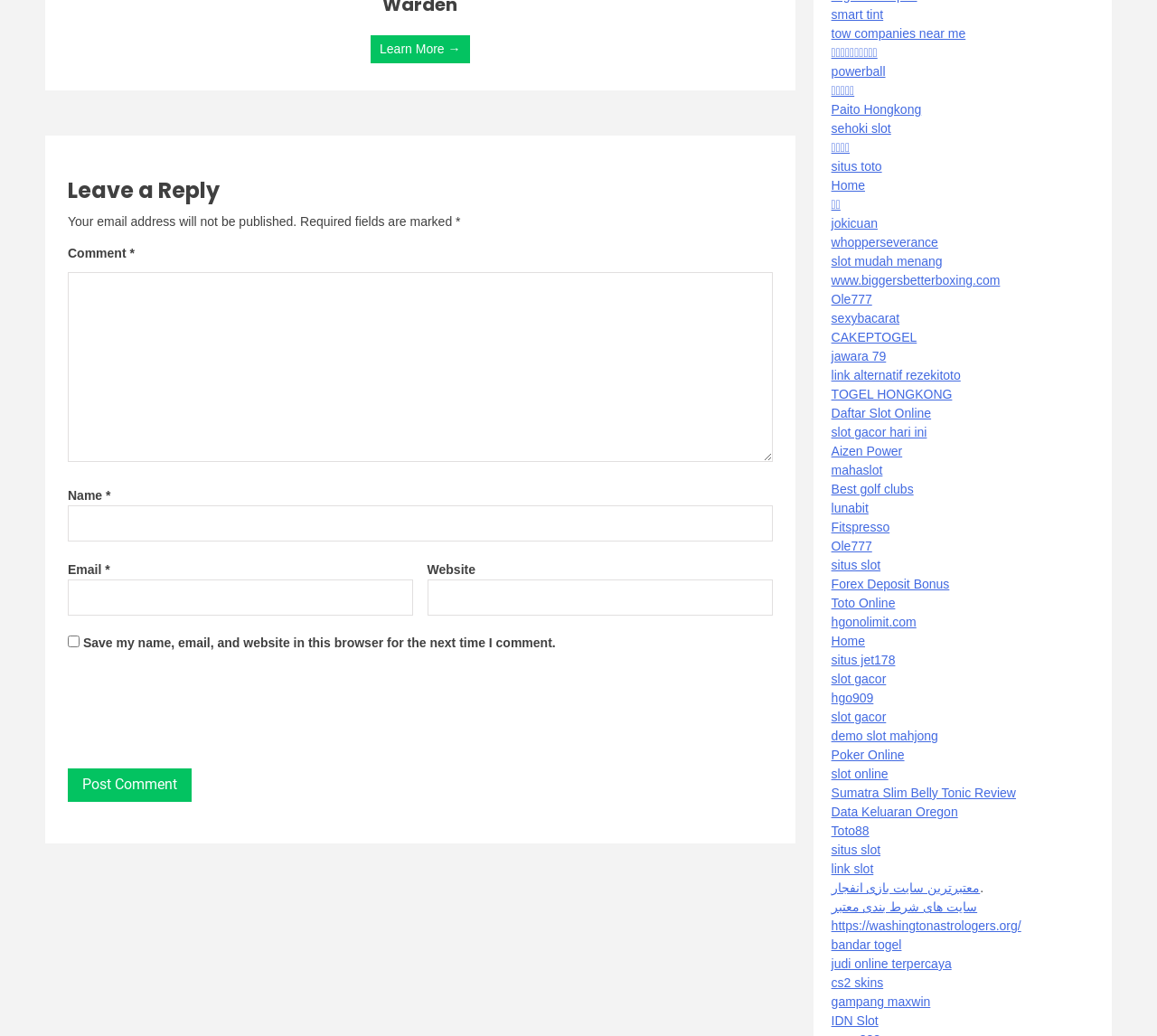What is the function of the checkbox?
Look at the image and respond to the question as thoroughly as possible.

The checkbox is labeled 'Save my name, email, and website in this browser for the next time I comment.' which implies that its function is to save the user's data for future comments.